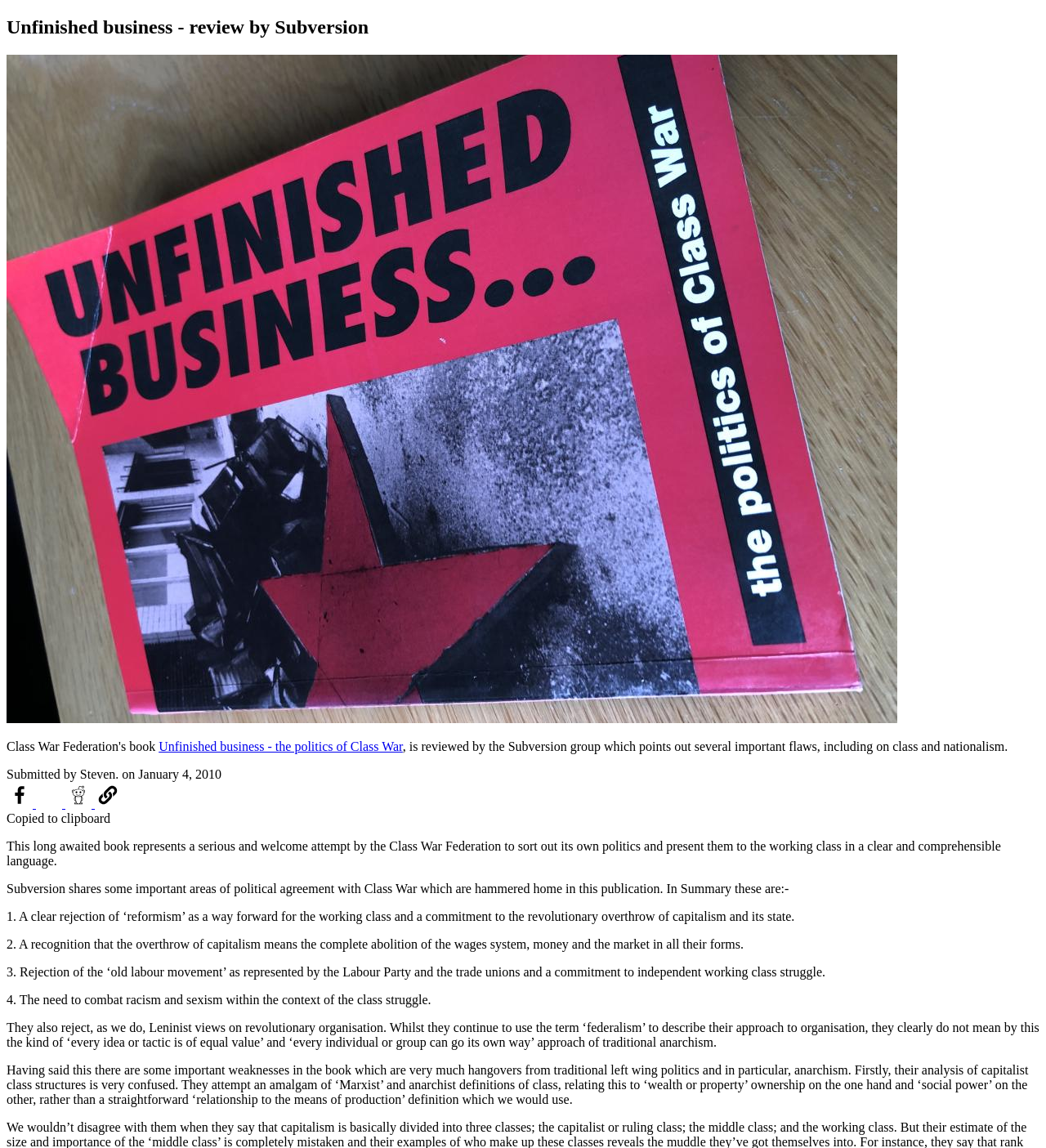Refer to the image and answer the question with as much detail as possible: What is the purpose of the 'Share to' links?

The purpose of the 'Share to' links is to share the review on social media platforms such as Facebook, Twitter, and Reddit, as indicated by the links 'Share to Facebook', 'Share to Twitter', and 'Share to Reddit'.